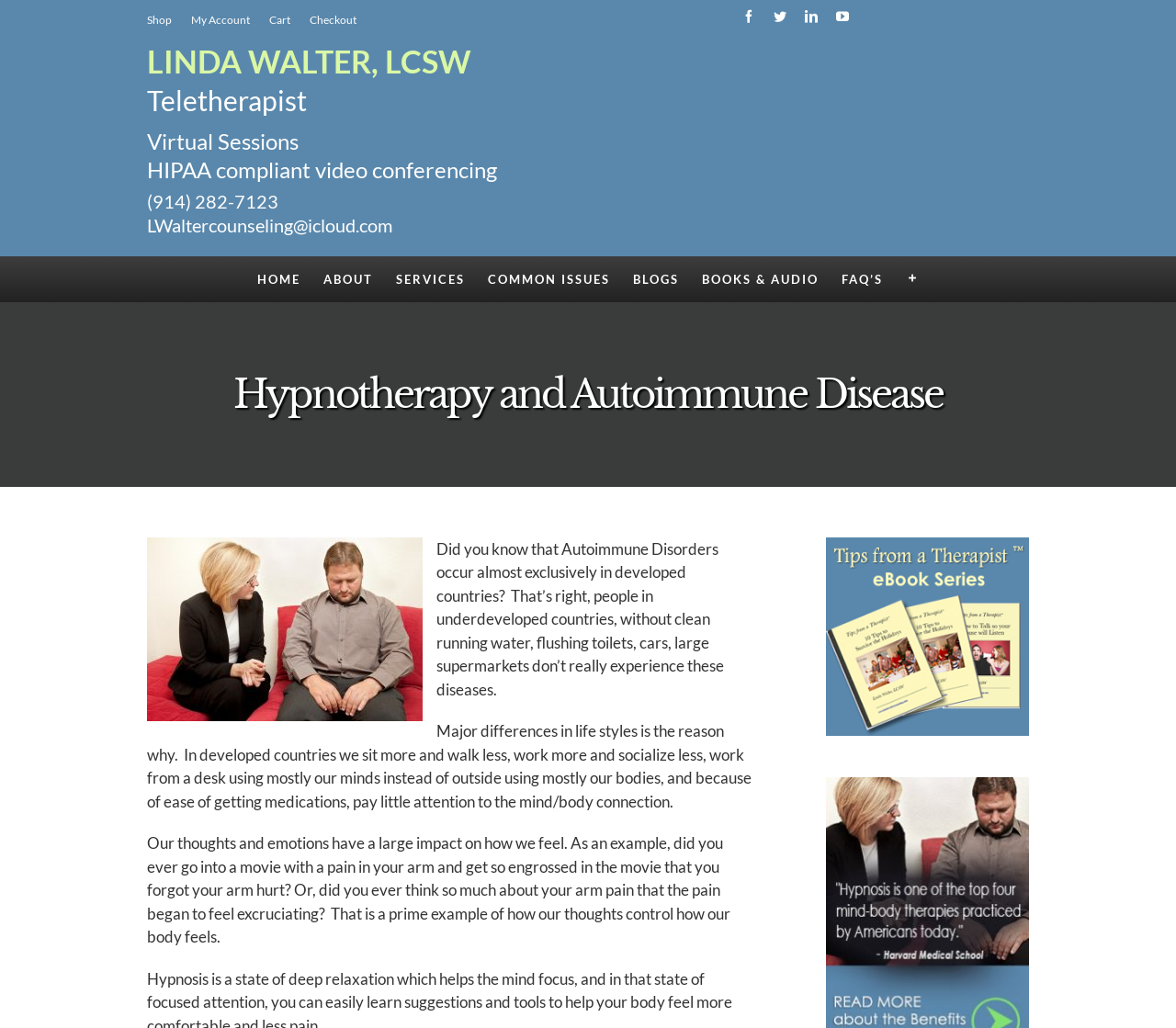Analyze the image and deliver a detailed answer to the question: What is the contact email of Linda Walter?

I inferred this answer by looking at the link 'LWaltercounseling@icloud.com' which is located below the phone number '(914) 282-7123'. This suggests that the email is a contact method for Linda Walter.